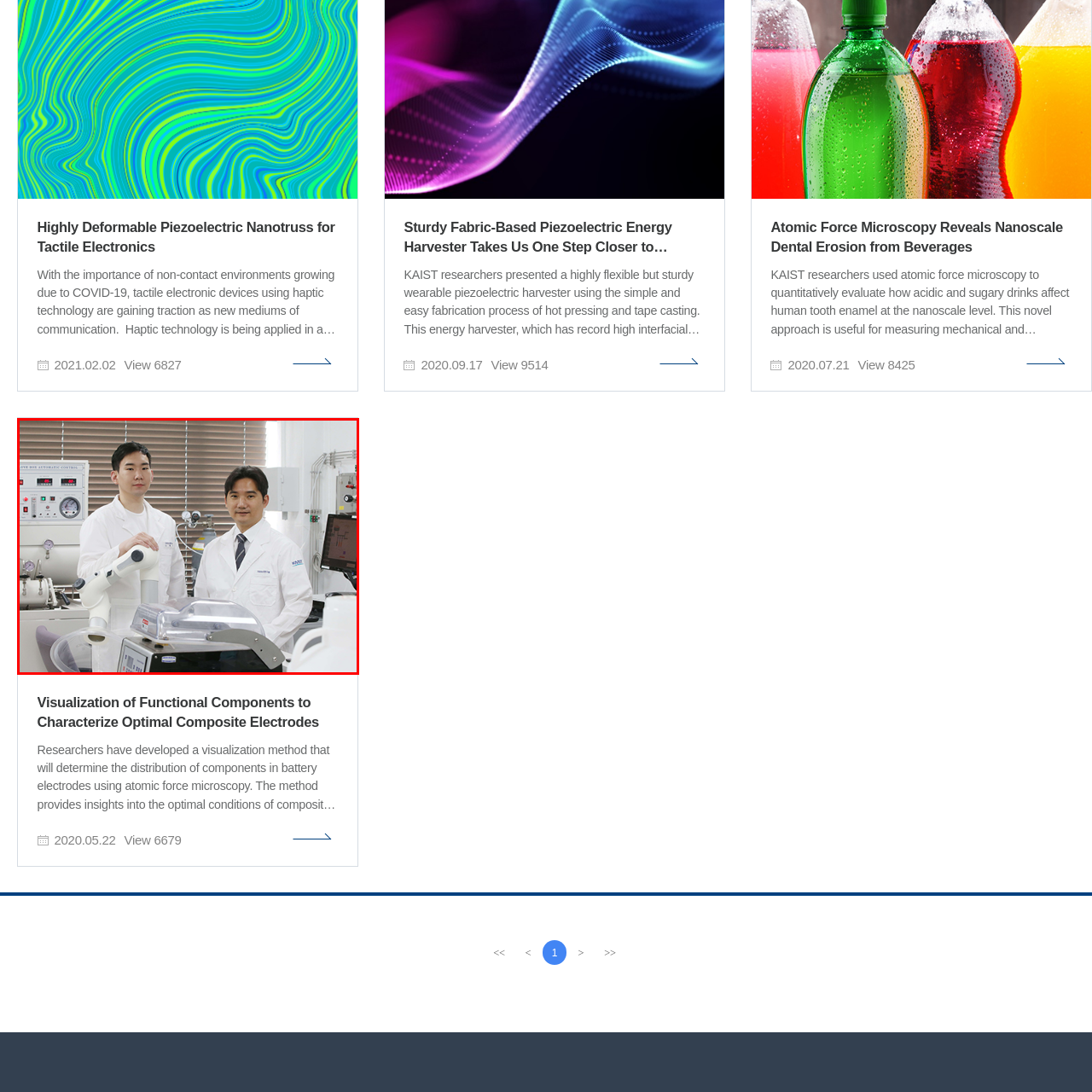Offer a complete and descriptive caption for the image marked by the red box.

The image features two researchers standing in a state-of-the-art laboratory environment, equipped for advanced material science research. Both individuals are dressed in white lab coats, suggesting a professional setting focused on scientific investigation. The researcher on the left is positioned next to a robotic apparatus, potentially used for precision measurements or sample manipulation, indicative of the cutting-edge technology being applied in their work. The laboratory backdrop includes various instruments and control panels that highlight the complexity of their research endeavors, particularly in the field of composite electrodes for batteries. This research aims to enhance the performance and safety of energy storage technologies, specifically all-solid-state lithium-ion batteries, as detailed in their recent study.